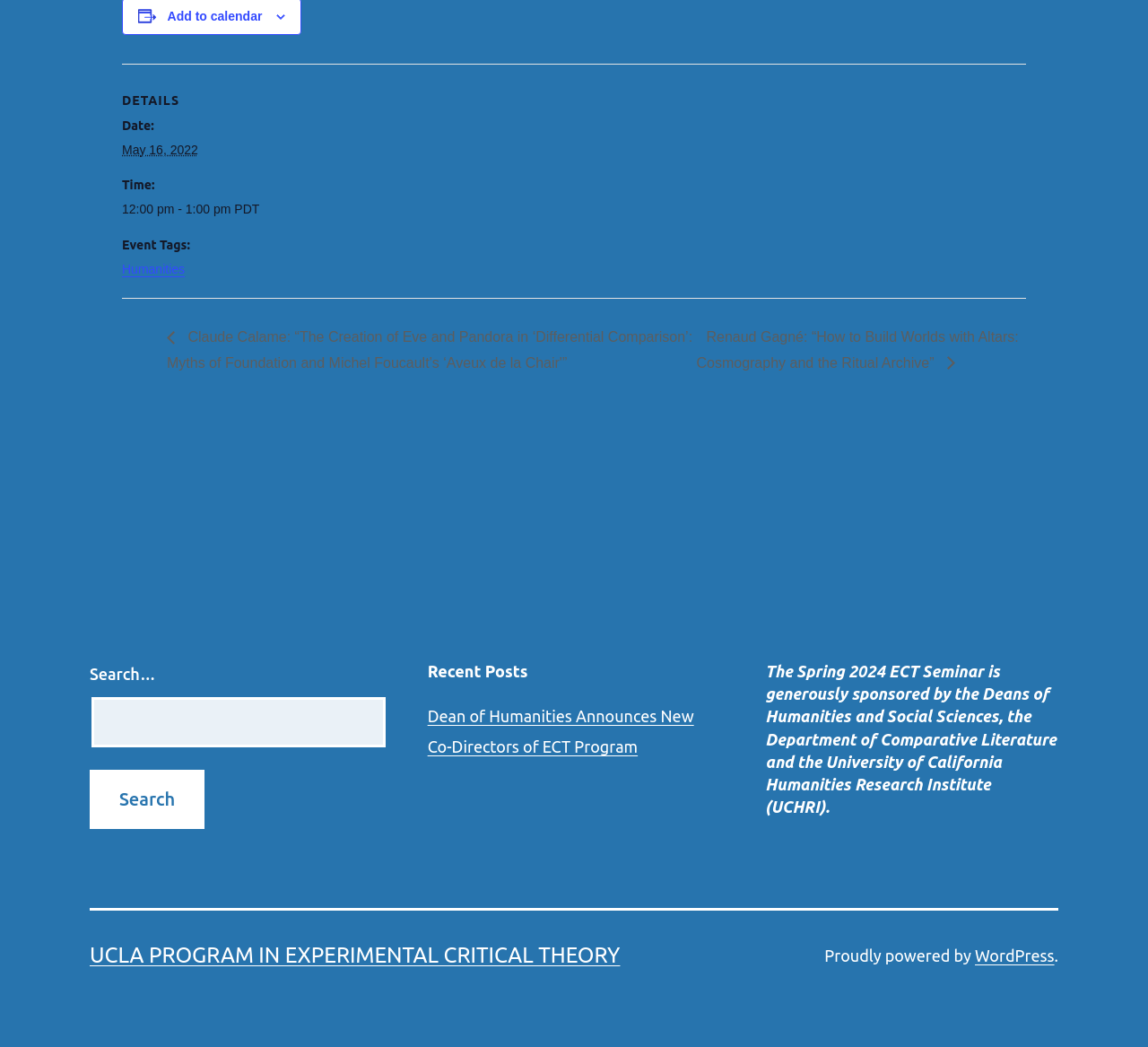What is the event date? Please answer the question using a single word or phrase based on the image.

May 16, 2022